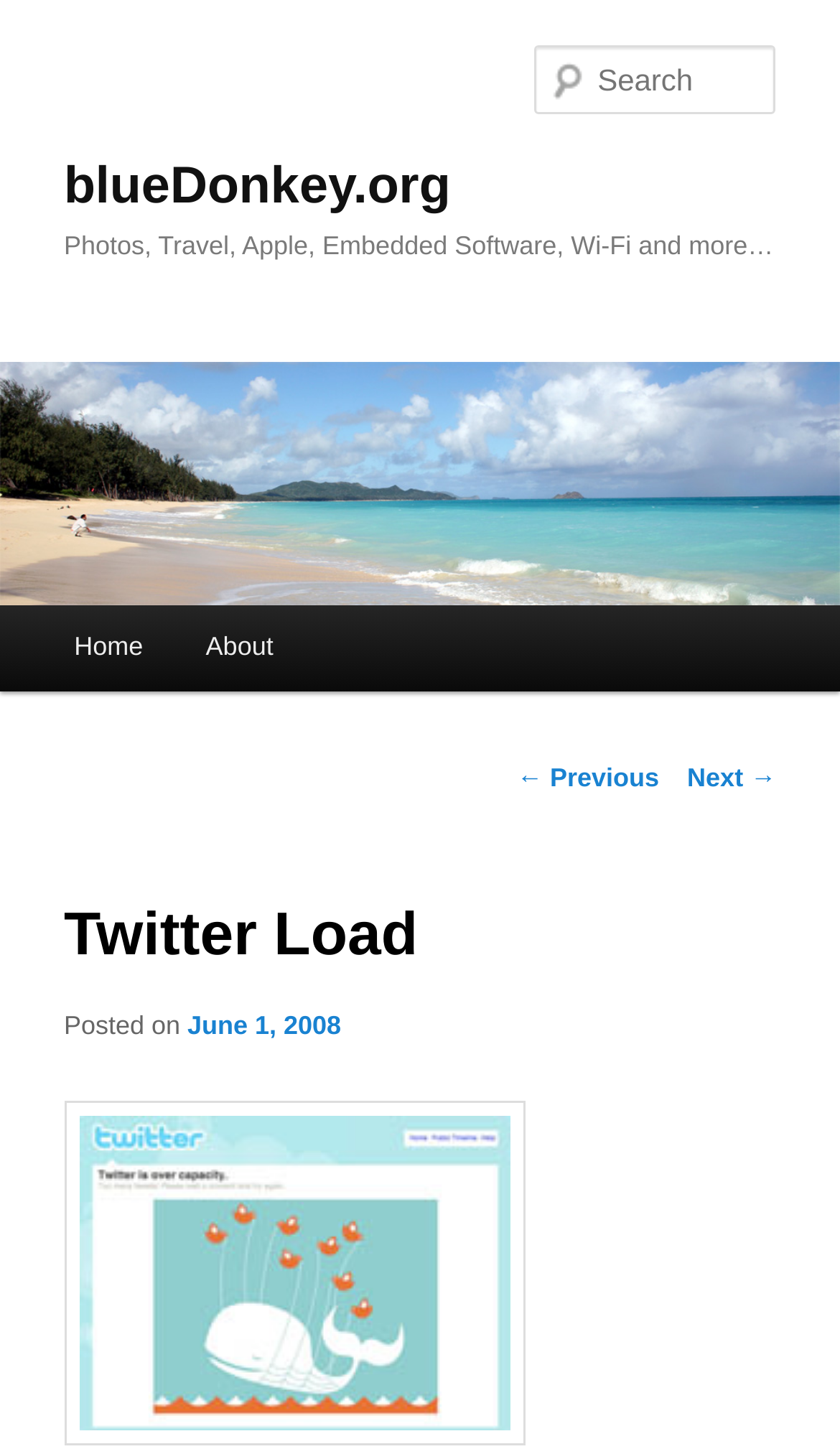Identify the bounding box coordinates of the section to be clicked to complete the task described by the following instruction: "search for something". The coordinates should be four float numbers between 0 and 1, formatted as [left, top, right, bottom].

[0.637, 0.031, 0.924, 0.079]